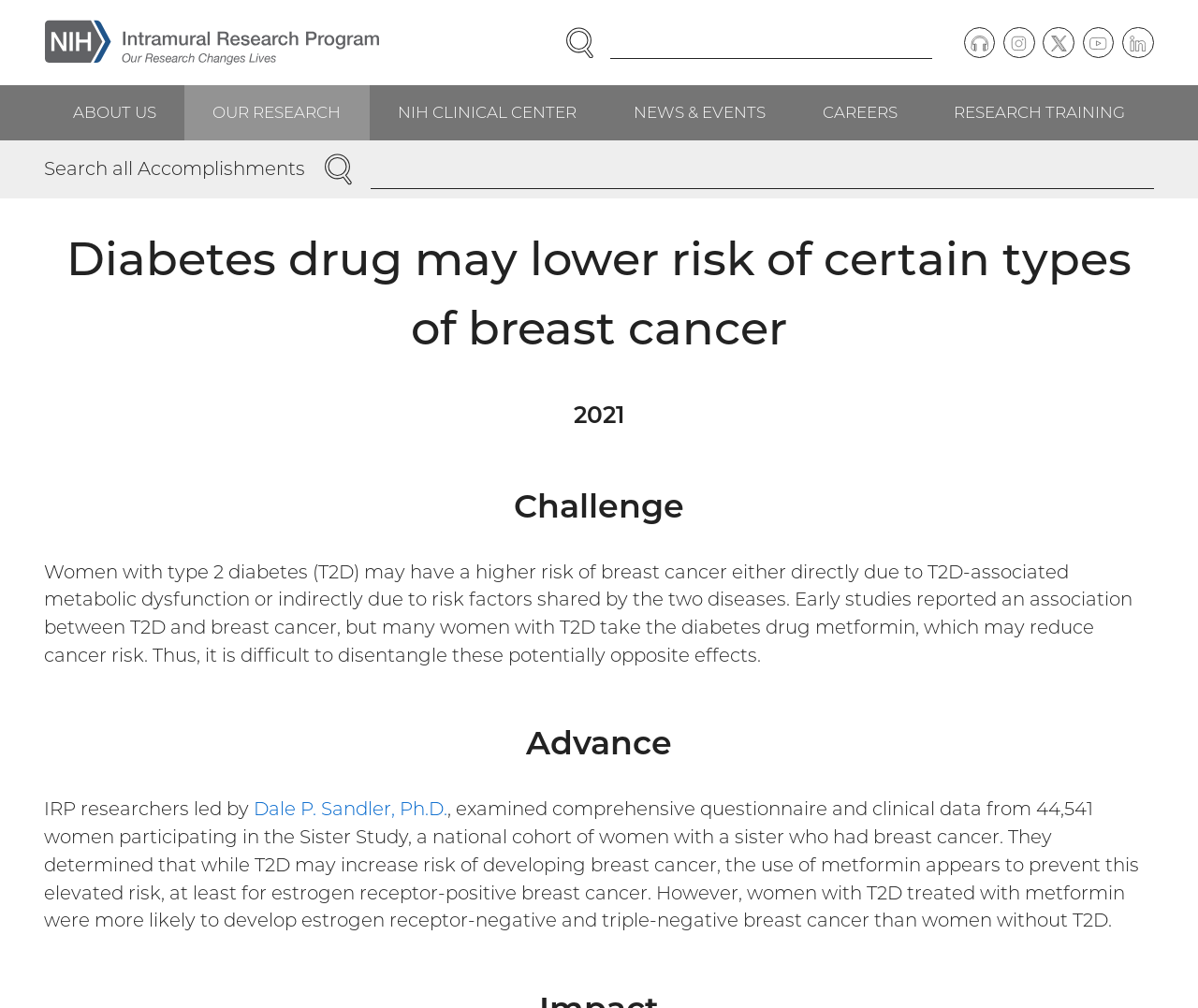Locate the bounding box coordinates of the element that should be clicked to execute the following instruction: "Read about the research advance".

[0.037, 0.713, 0.963, 0.762]